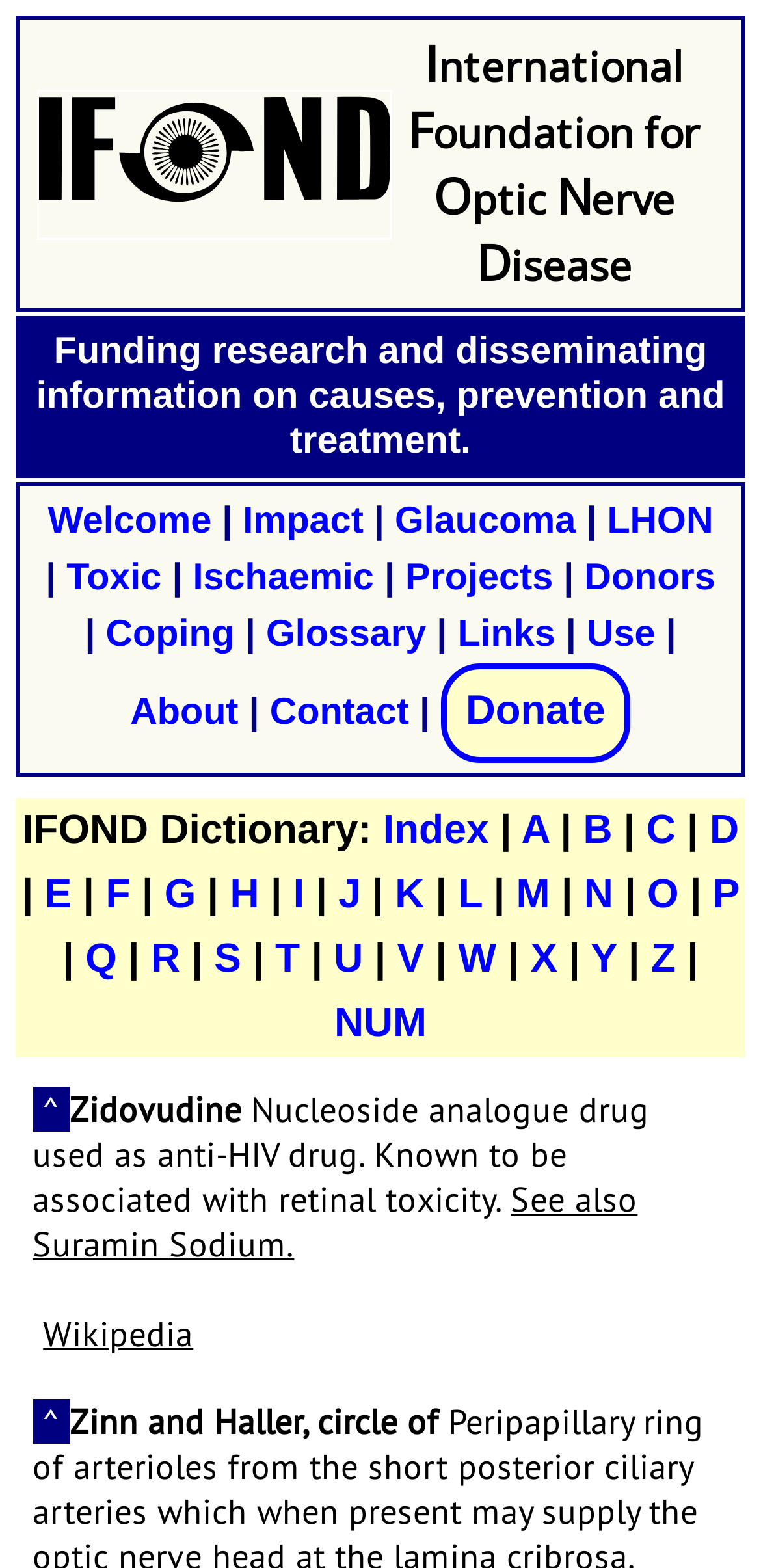Using the provided element description: "See also Suramin Sodium.", determine the bounding box coordinates of the corresponding UI element in the screenshot.

[0.043, 0.75, 0.838, 0.808]